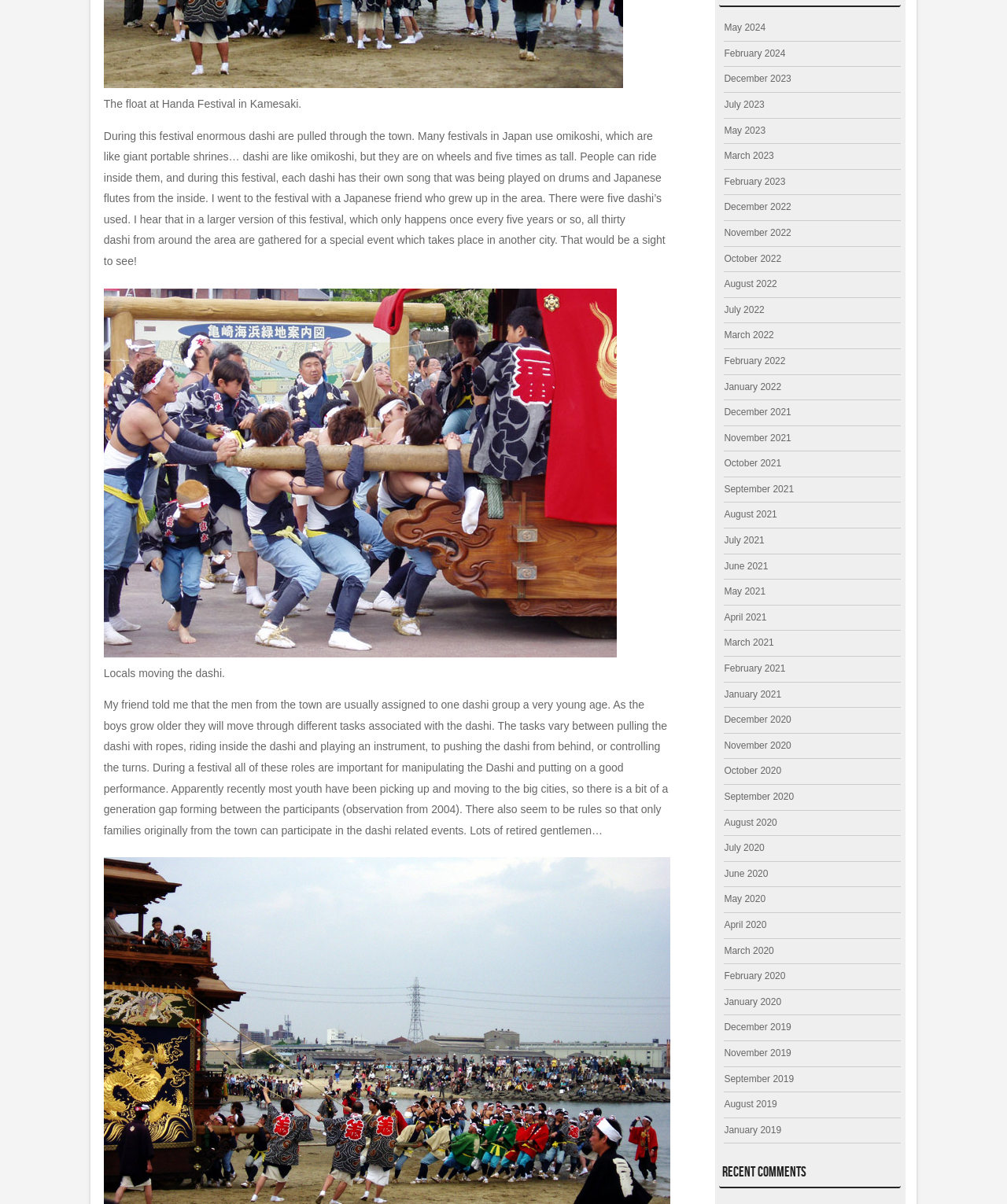Please find and report the bounding box coordinates of the element to click in order to perform the following action: "Click on the 'May 2024' link". The coordinates should be expressed as four float numbers between 0 and 1, in the format [left, top, right, bottom].

[0.719, 0.018, 0.76, 0.028]